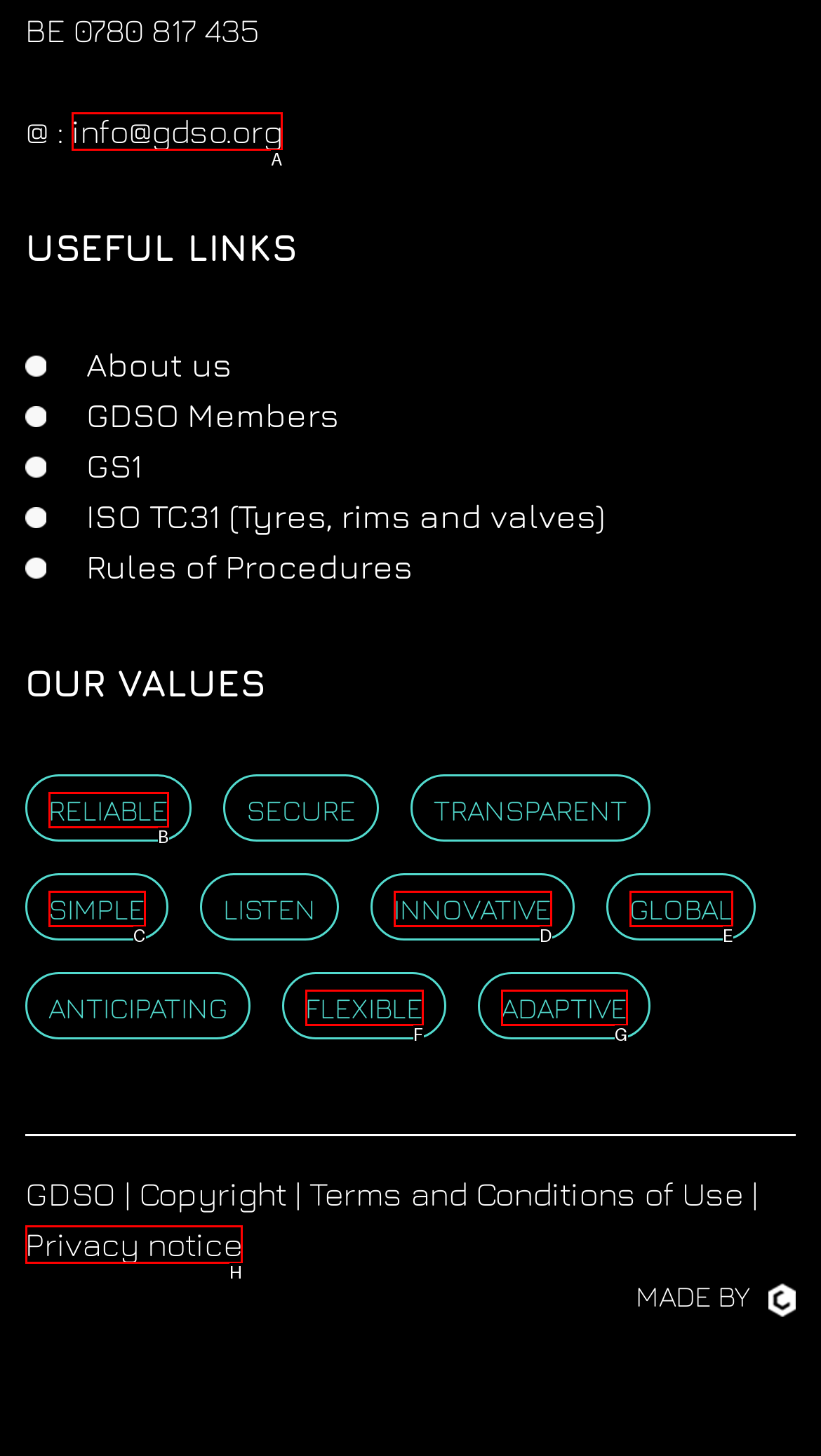Using the description: Privacy Policy, find the HTML element that matches it. Answer with the letter of the chosen option.

None